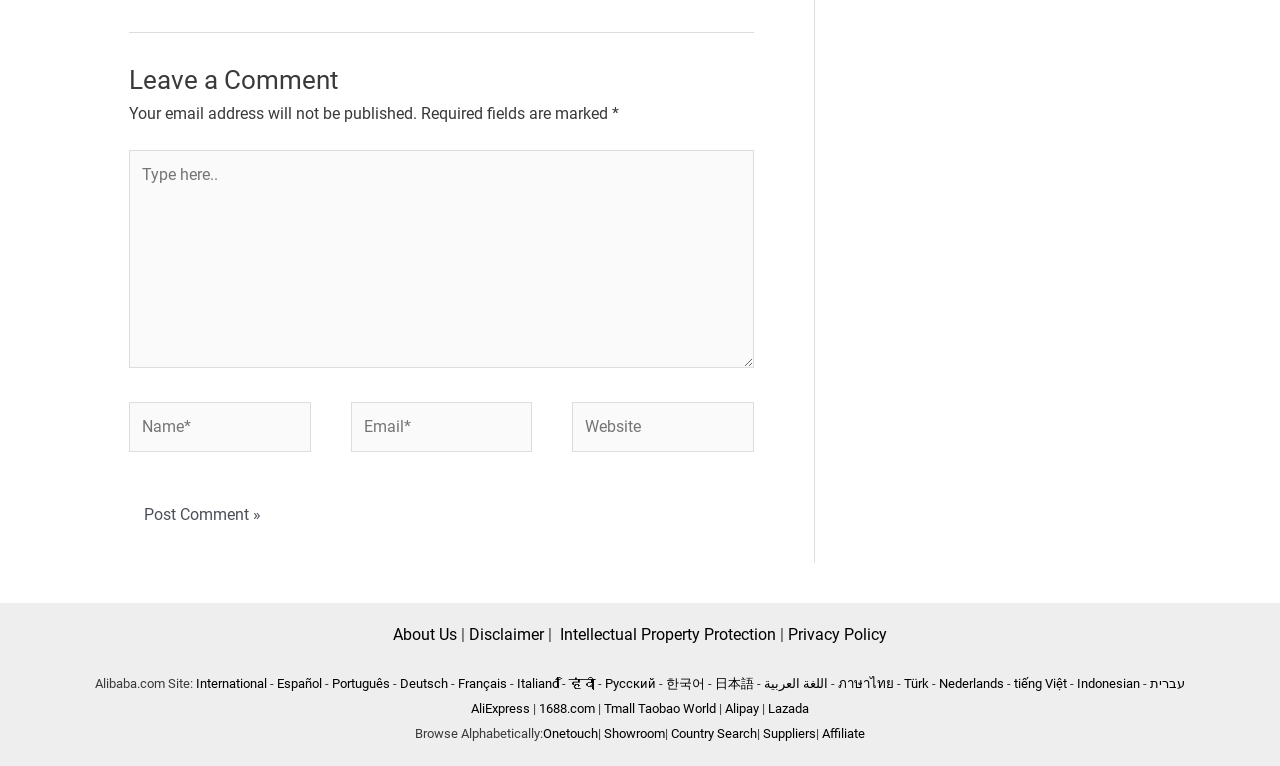What is the purpose of the text field with 'Type here..' placeholder? Using the information from the screenshot, answer with a single word or phrase.

Leave a comment